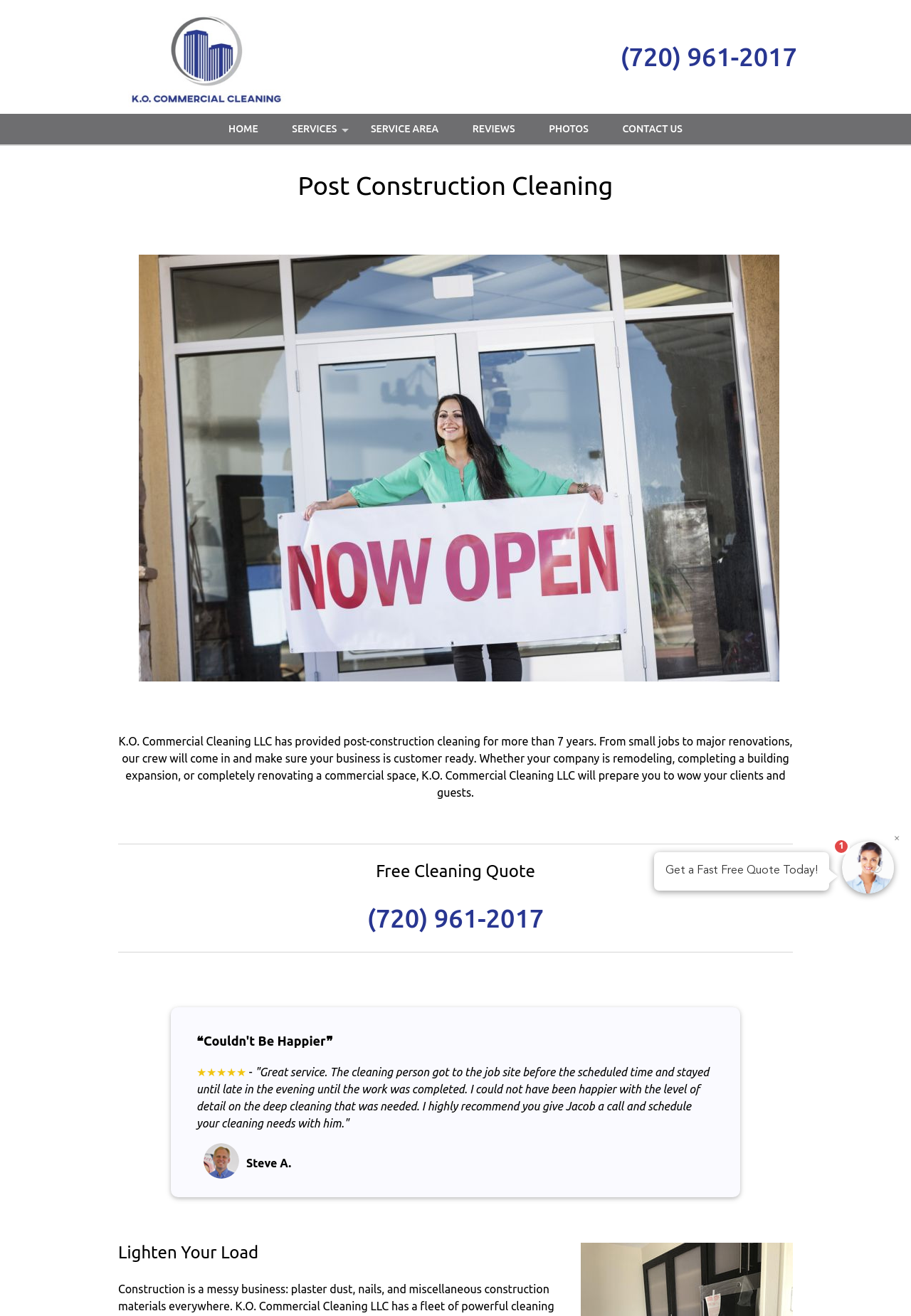Using the information in the image, give a detailed answer to the following question: What is the name of the reviewer?

The name of the reviewer can be found in the review section, below the 5-star rating and the review text.